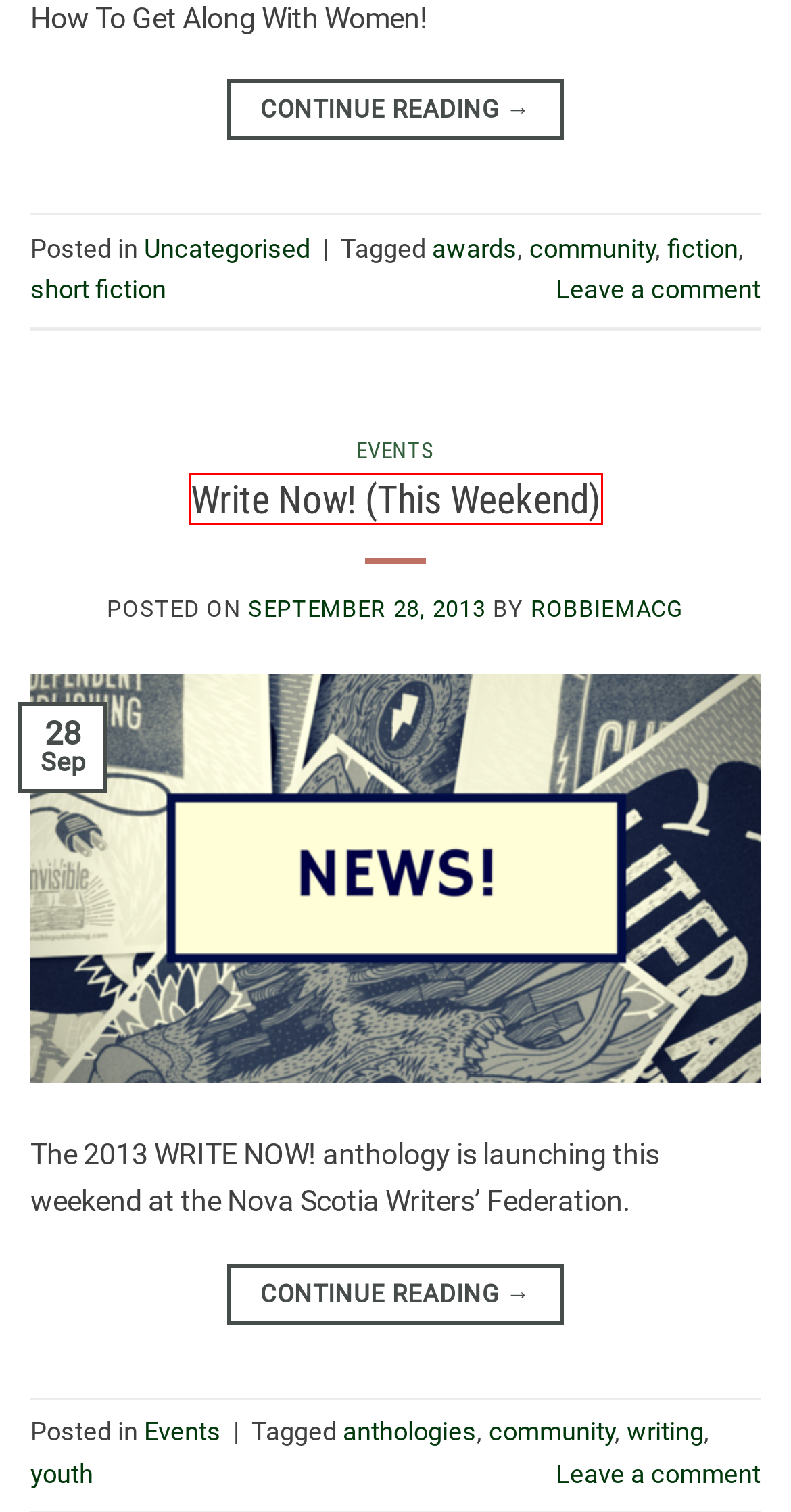You have a screenshot of a webpage with a red bounding box around an element. Identify the webpage description that best fits the new page that appears after clicking the selected element in the red bounding box. Here are the candidates:
A. Write Now! (This Weekend) · Invisible Publishing
B. anthologies Archives · Invisible Publishing
C. writing Archives · Invisible Publishing
D. 3 Giller-nominated Stories Free! · Invisible Publishing
E. Community Archives · Invisible Publishing
F. robbiemacg, Author at Invisible Publishing · Page 5 of 5
G. readings Archives · Invisible Publishing
H. Fallsy Downsies Launch in Halifax · Invisible Publishing

A